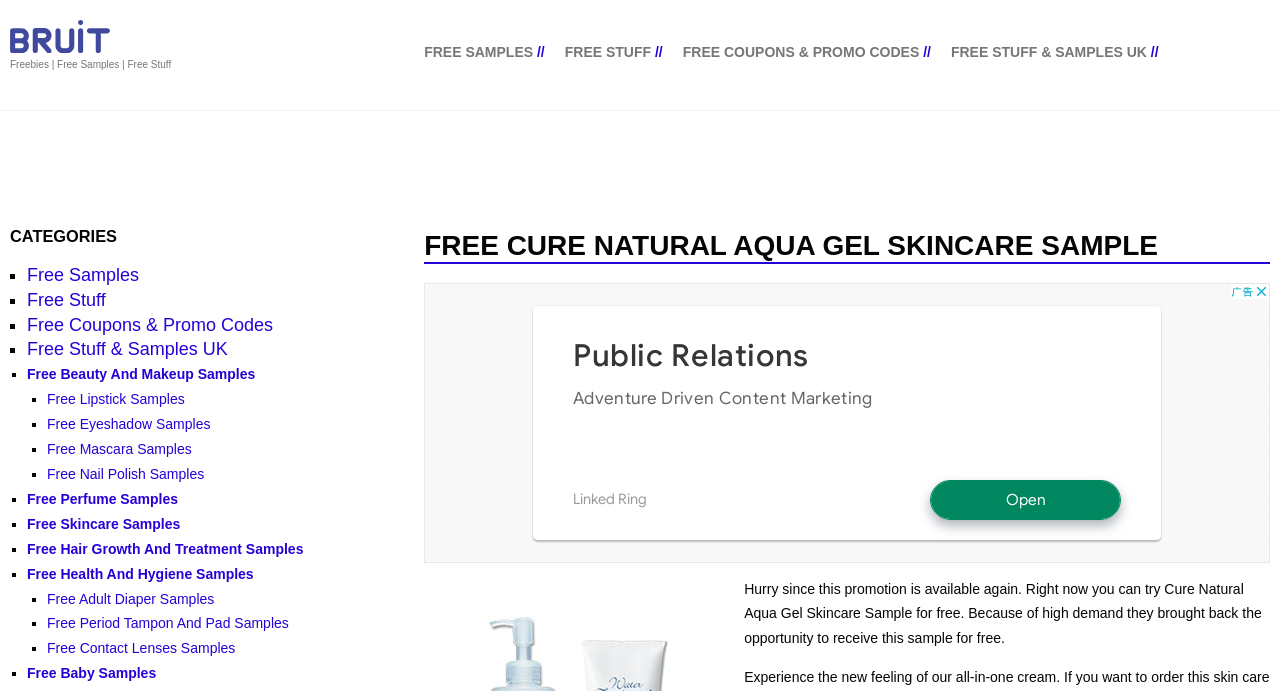What is the current promotion on this website?
Refer to the image and provide a one-word or short phrase answer.

Free Cure Natural Aqua Gel Skincare Sample